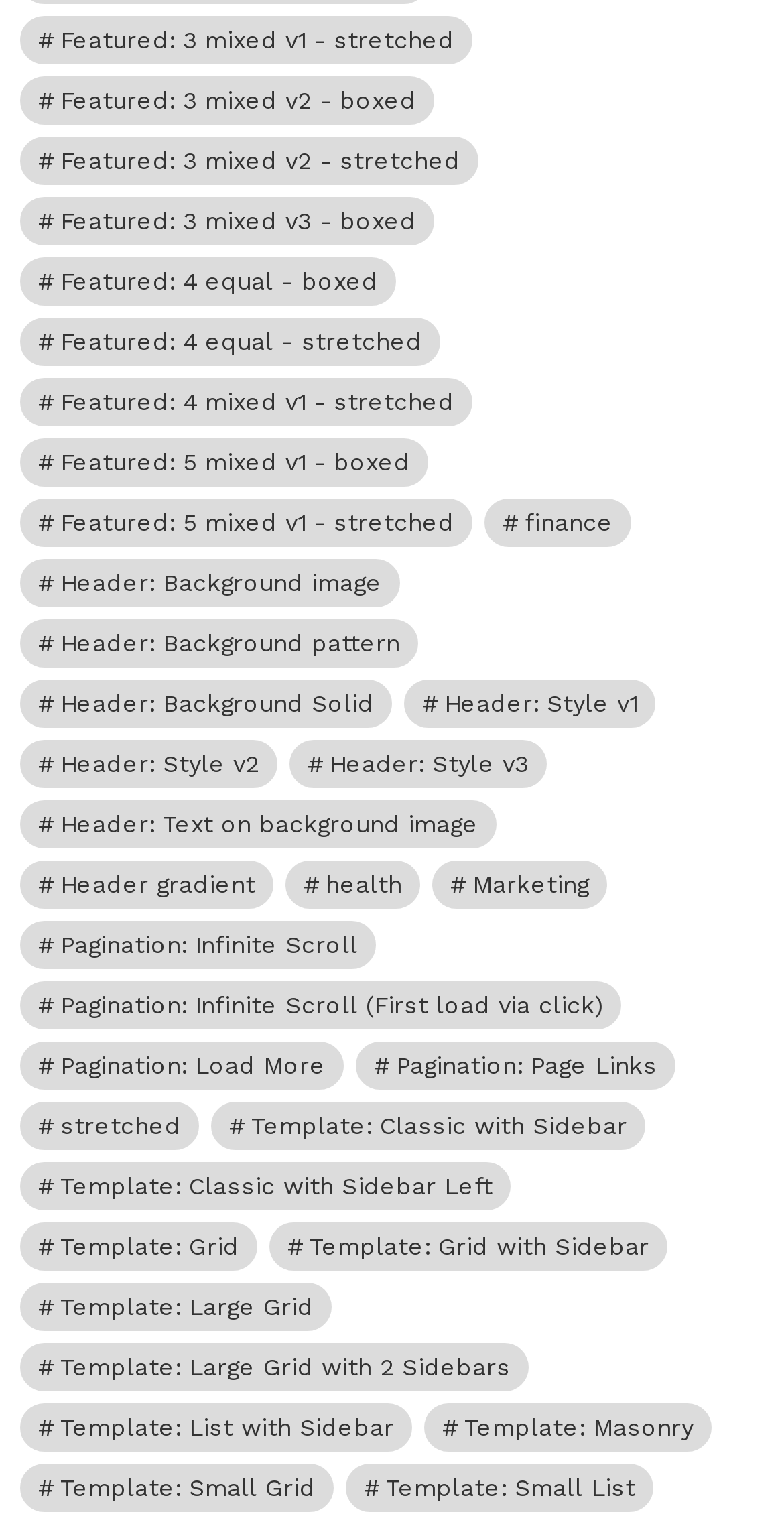Please specify the bounding box coordinates for the clickable region that will help you carry out the instruction: "Browse health category".

[0.364, 0.568, 0.536, 0.6]